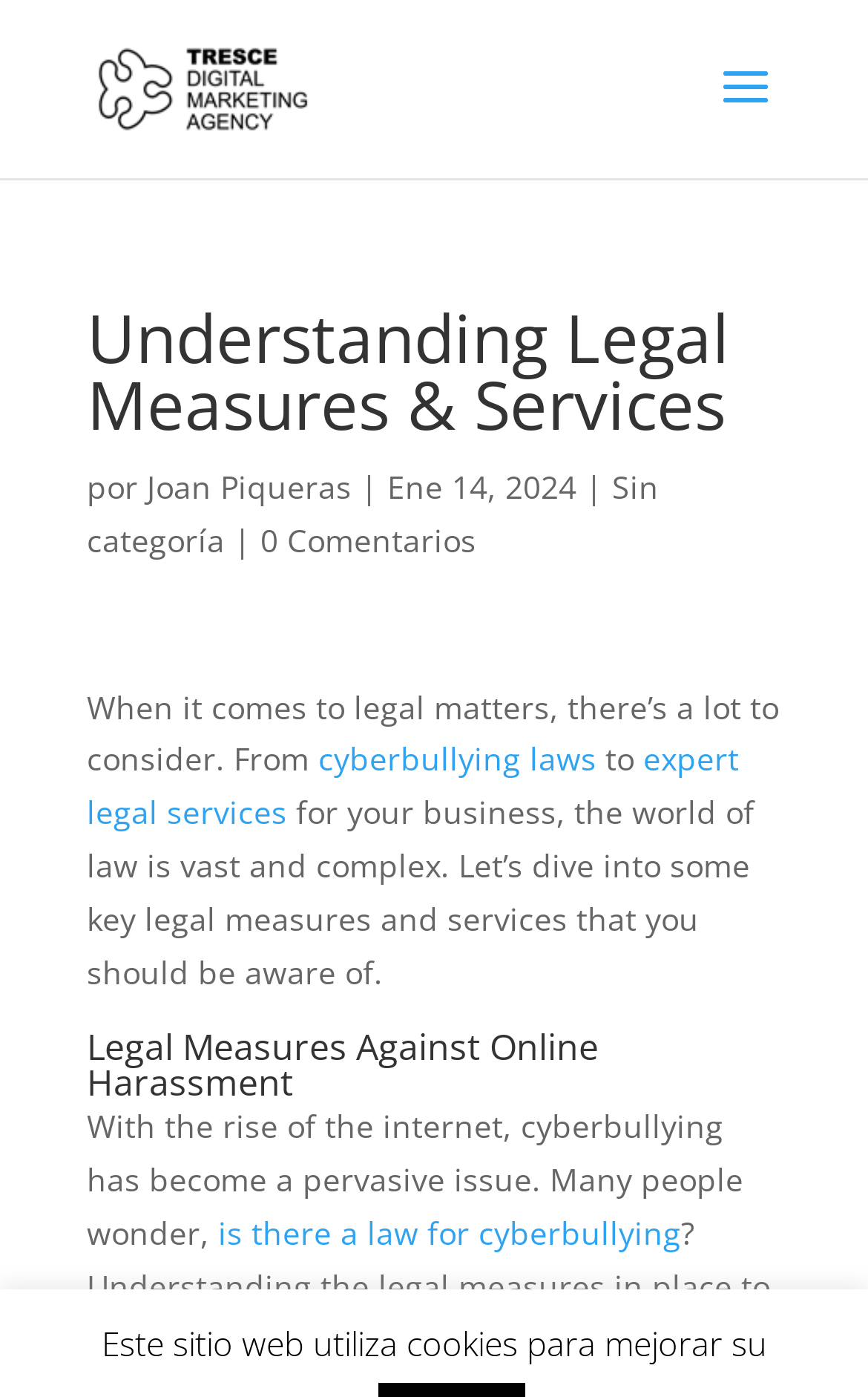Identify the primary heading of the webpage and provide its text.

Understanding Legal Measures & Services